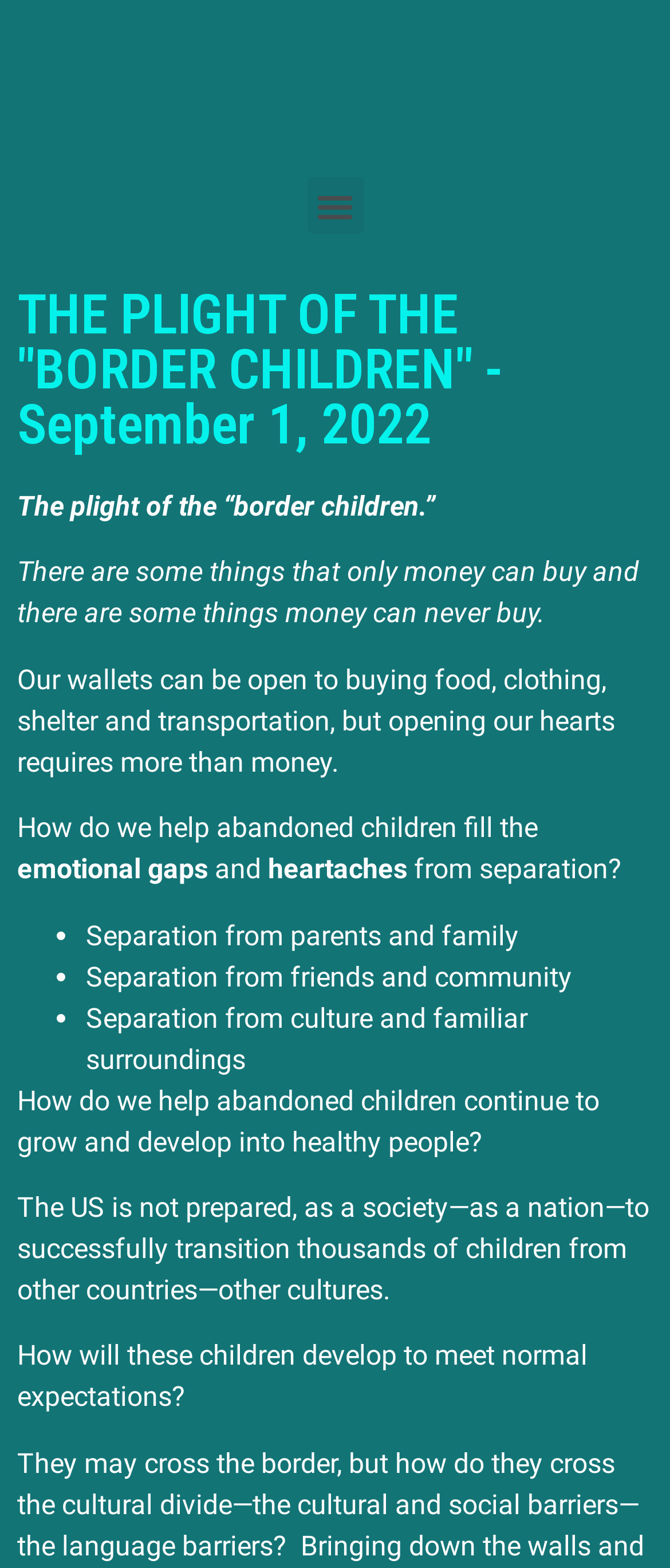Use the details in the image to answer the question thoroughly: 
What are the consequences of separation for abandoned children?

Based on the list markers and static text, it can be seen that the consequences of separation for abandoned children include separation from parents and family, friends and community, and culture and familiar surroundings.